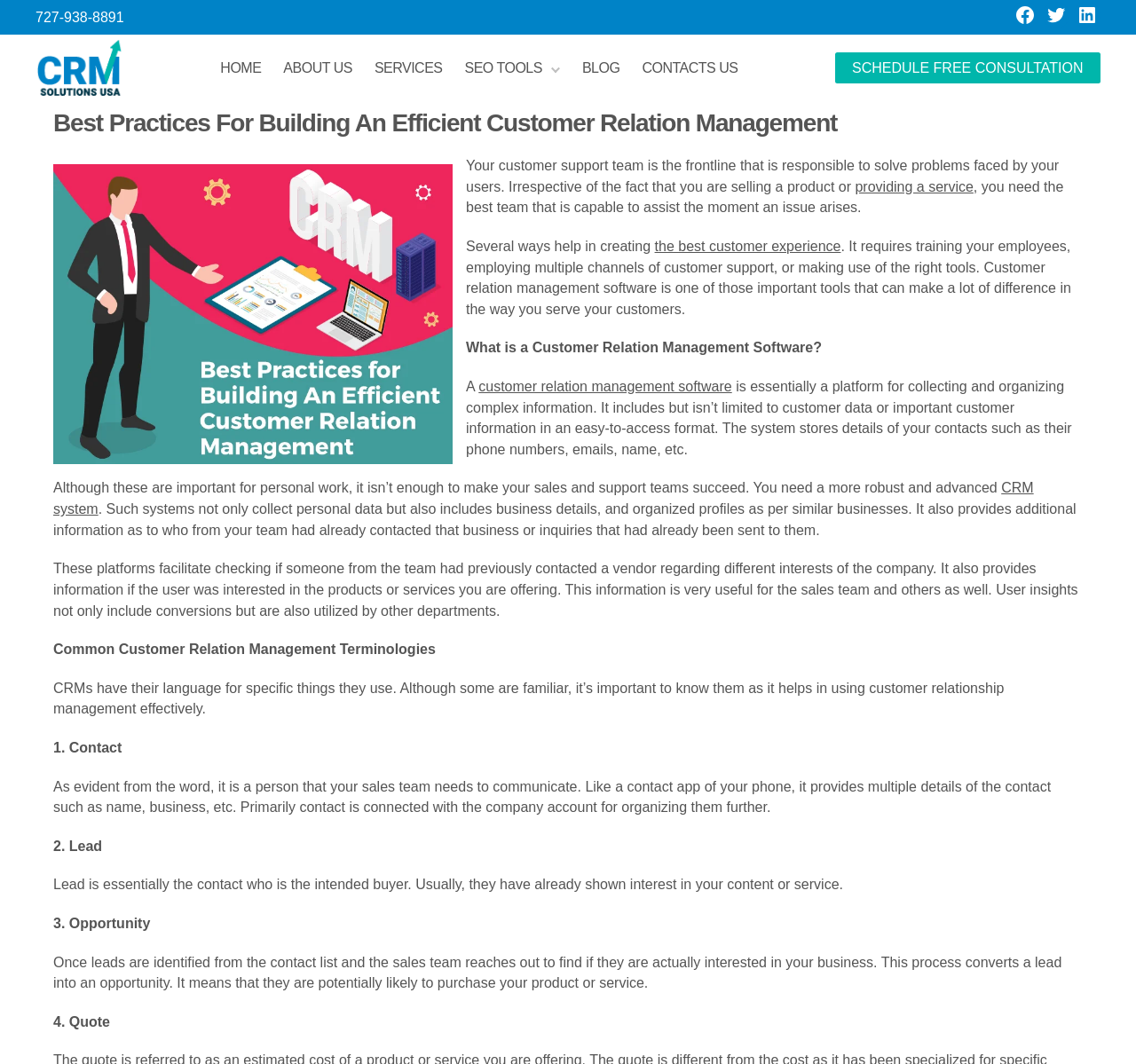Can you provide the bounding box coordinates for the element that should be clicked to implement the instruction: "Read about the best customer experience"?

[0.576, 0.227, 0.74, 0.242]